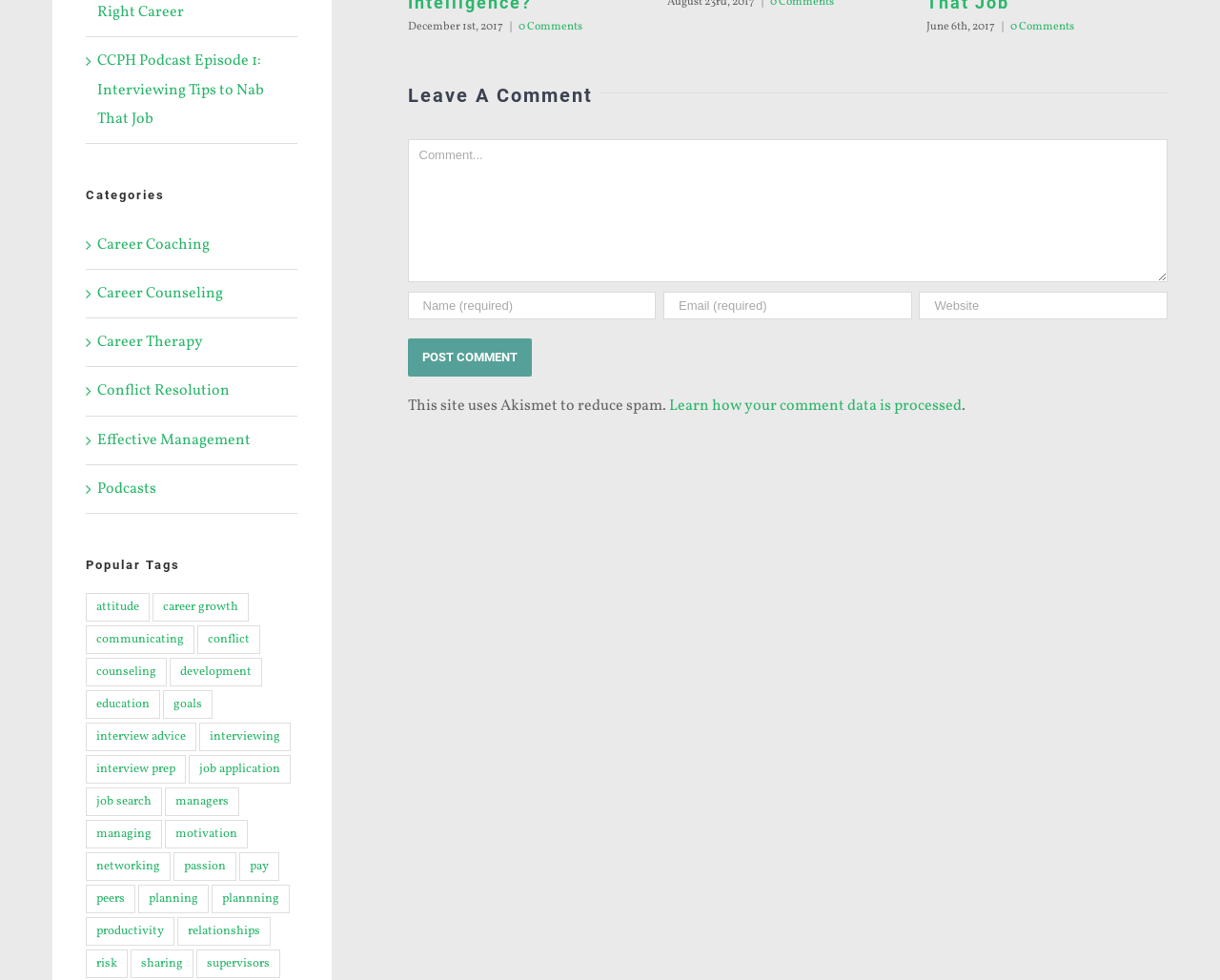Determine the bounding box coordinates of the clickable region to follow the instruction: "Select a massage gun".

None